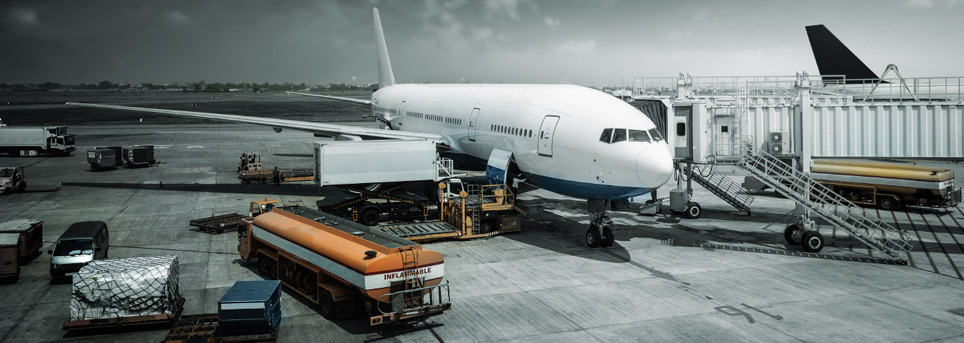What is written on the fuel tanker?
Based on the image, give a one-word or short phrase answer.

INFLATABLE